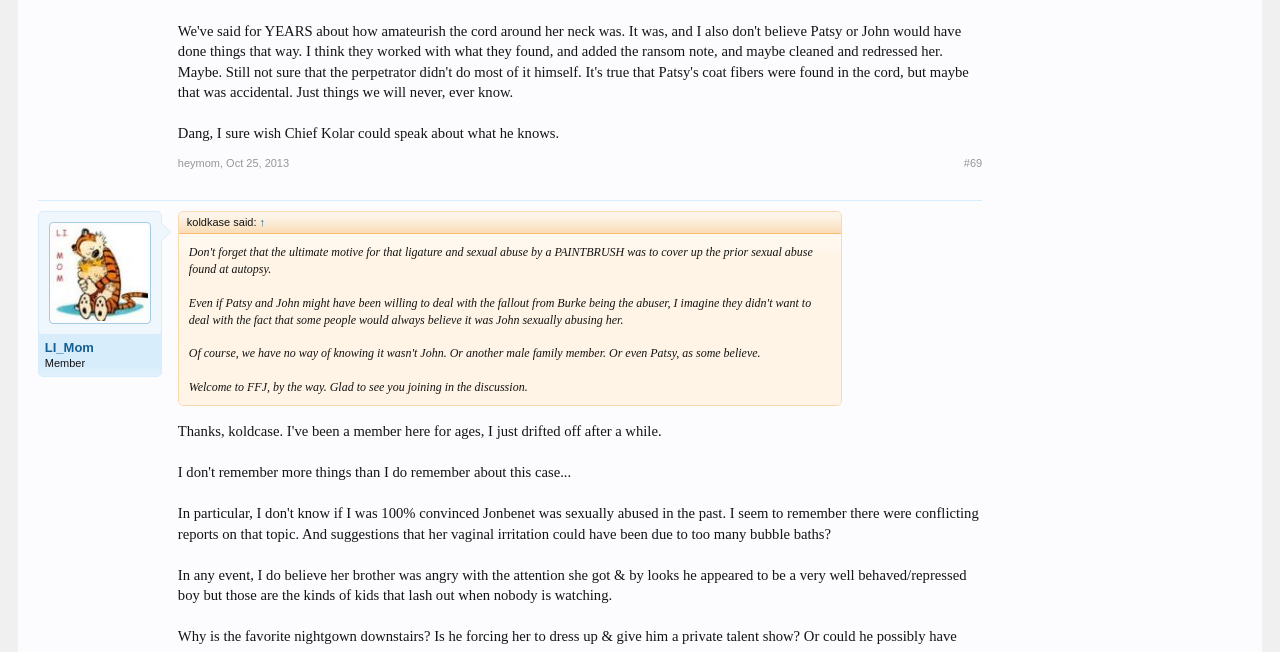What is the date of the last post on this page? Based on the screenshot, please respond with a single word or phrase.

Oct 26, 2013